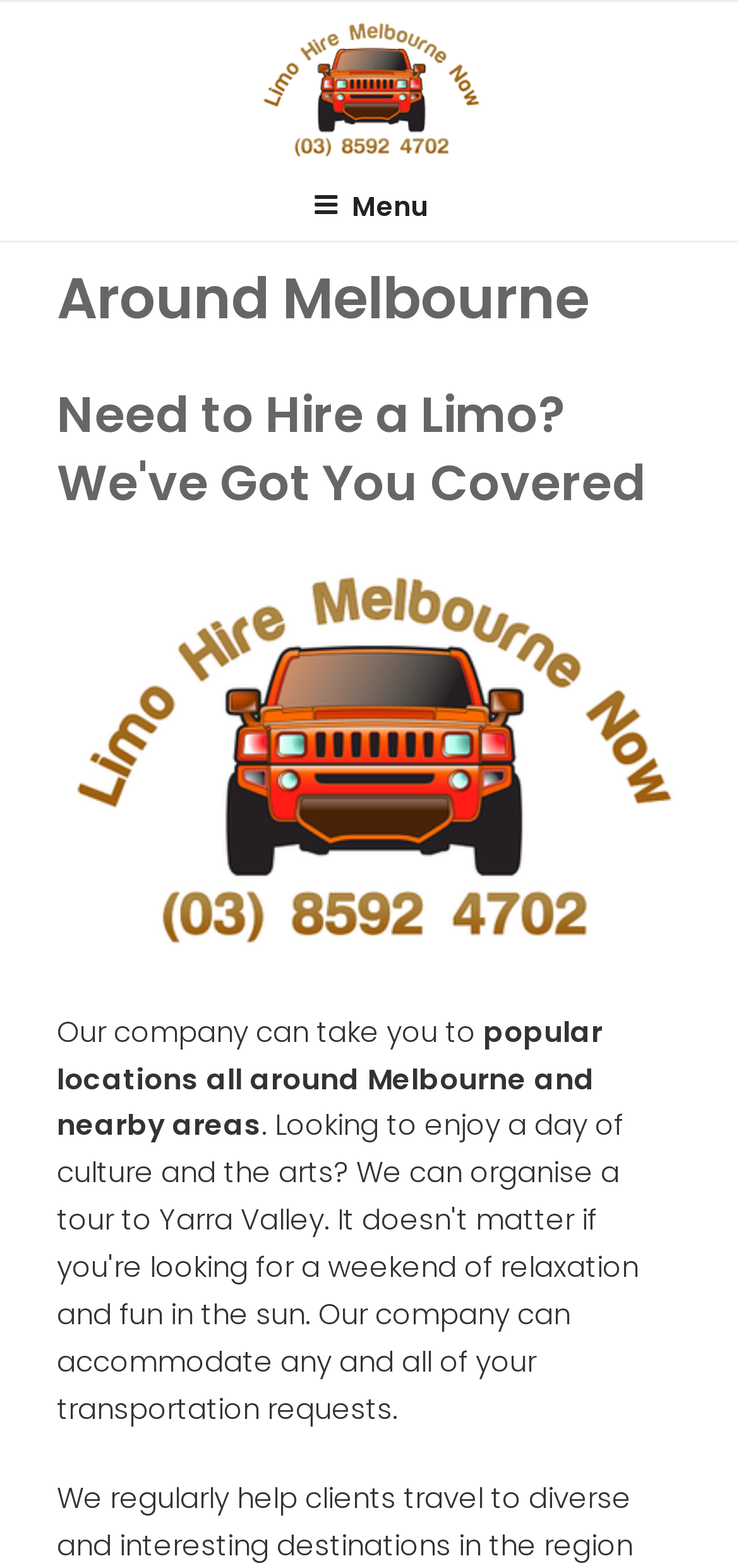What is the range of locations serviced by this company?
Refer to the image and give a detailed answer to the question.

According to the webpage, the company services a range of locations in and around Melbourne, as indicated by the heading 'We Service a Range of Locations in and Around Melbourne' and the text 'popular locations all around Melbourne and nearby areas'.